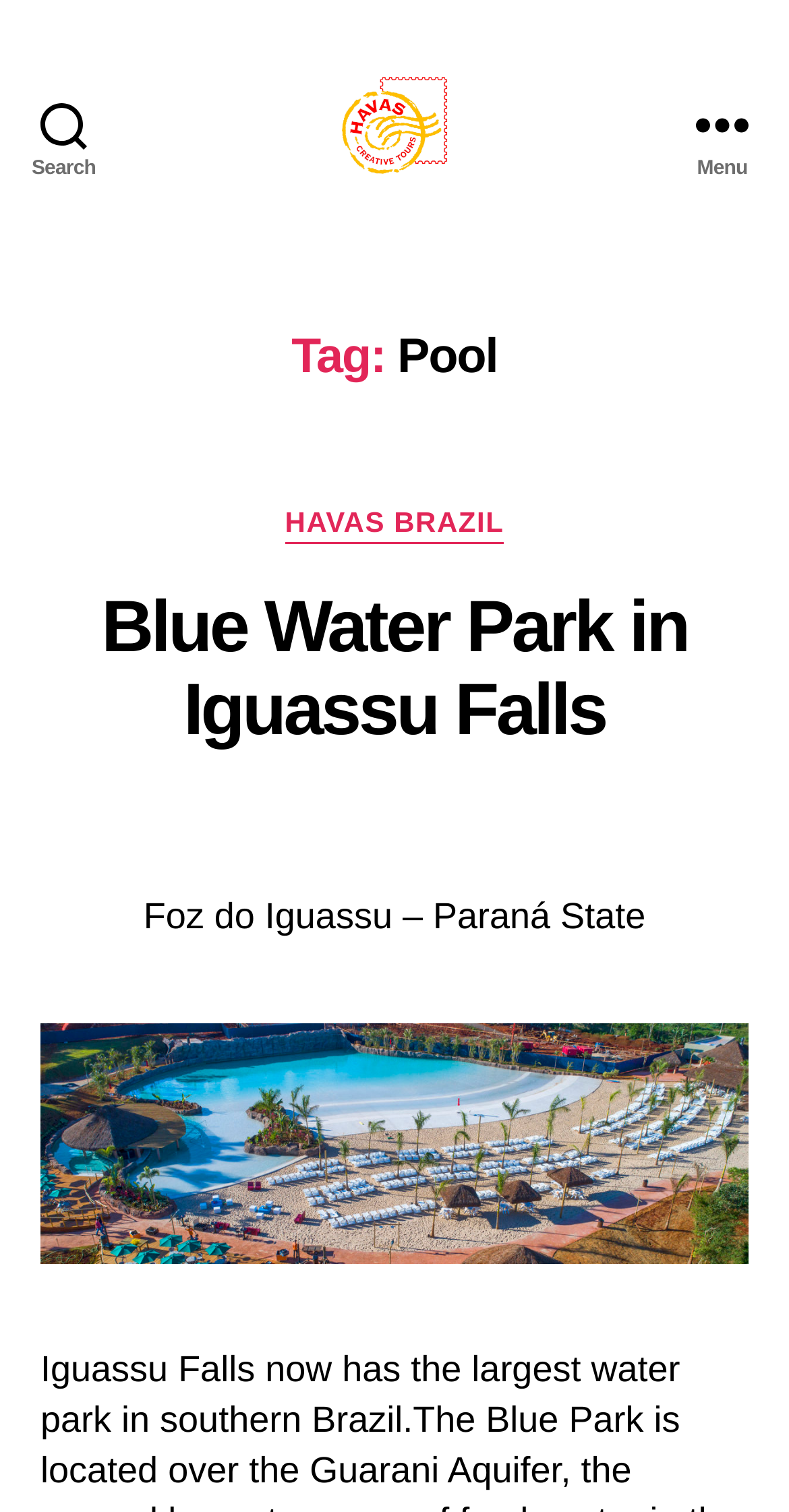Can you look at the image and give a comprehensive answer to the question:
What is the name of the tour company?

I found the answer by looking at the link element with the text 'Havas Creative Tours' which is located at the top of the page, indicating that it is the name of the tour company.